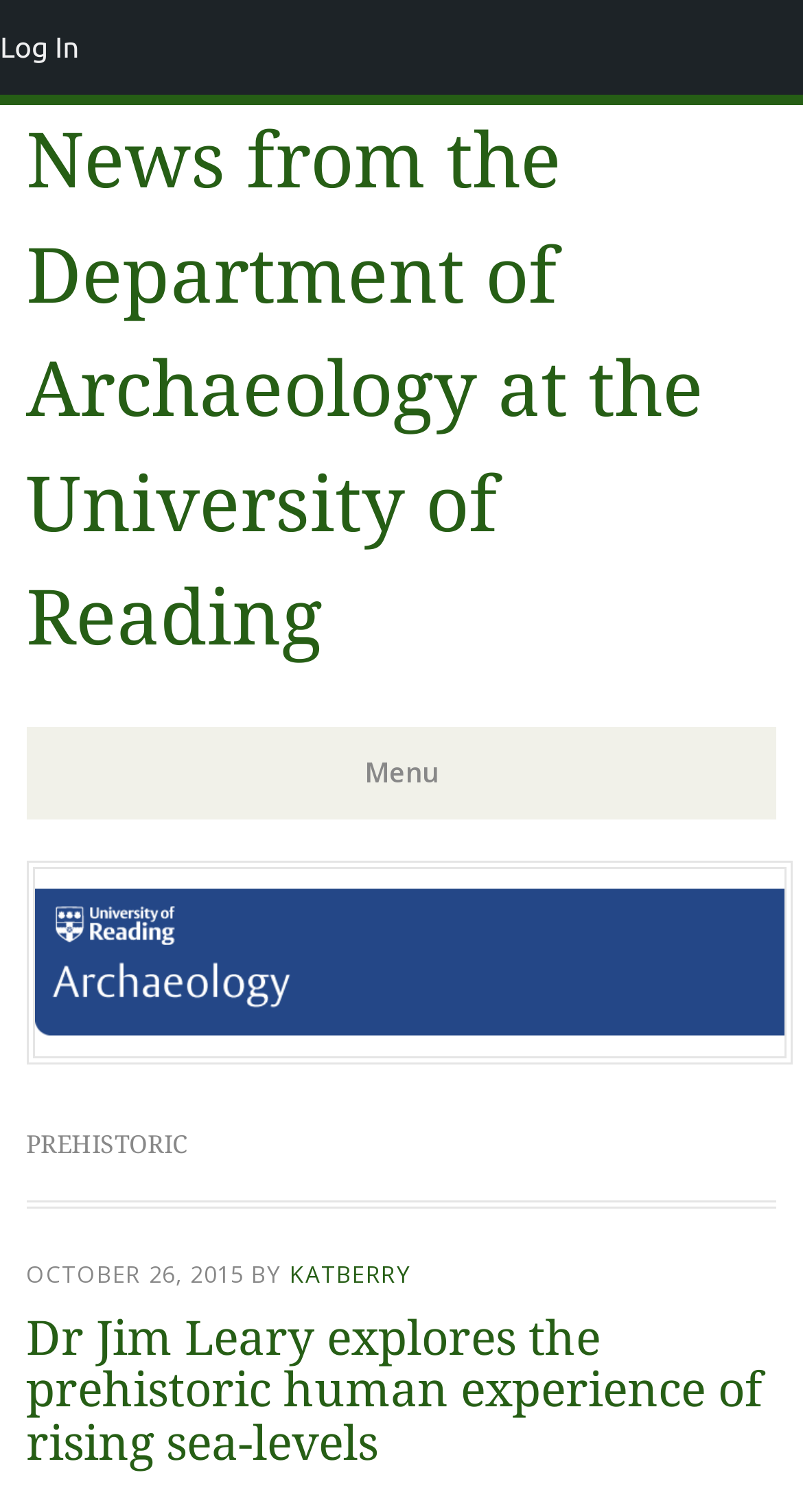Please find and provide the title of the webpage.

News from the Department of Archaeology at the University of Reading